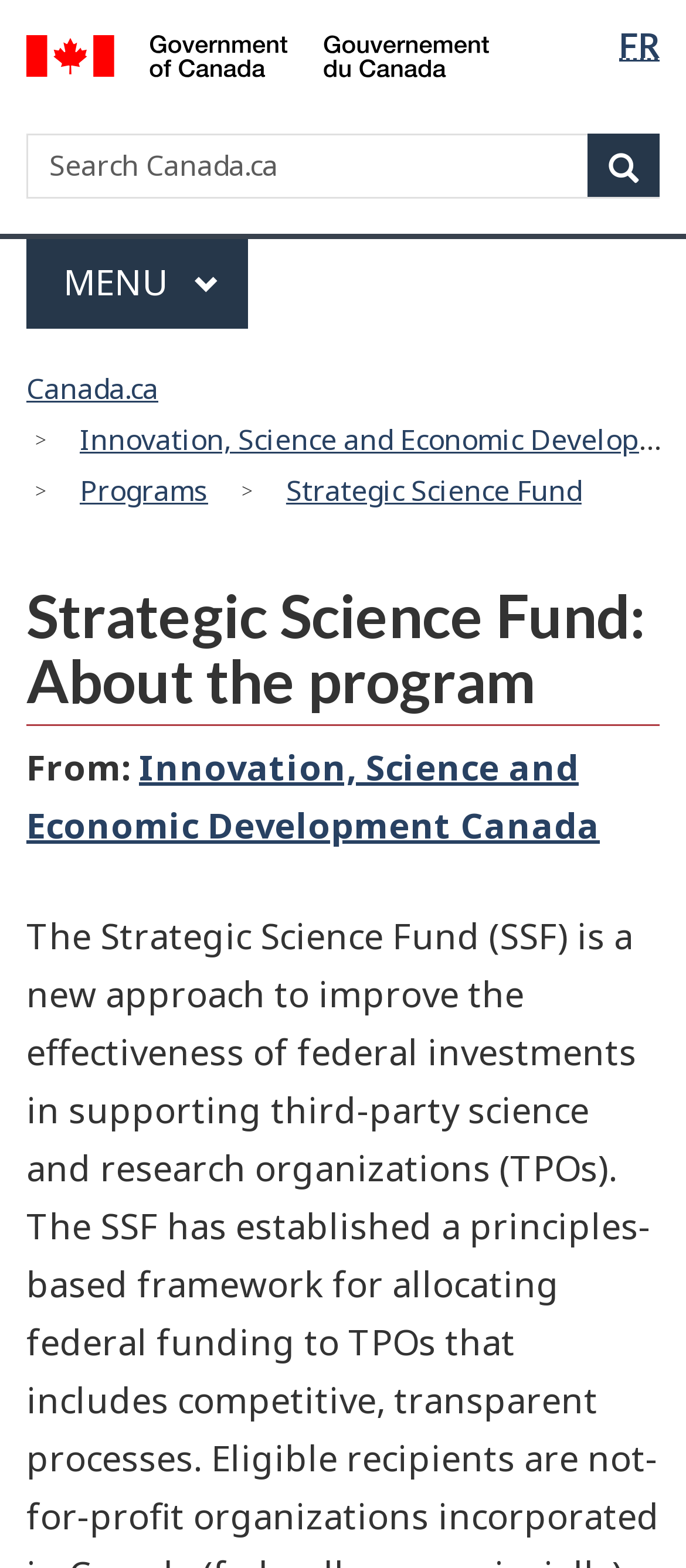Produce an extensive caption that describes everything on the webpage.

The webpage is about the Strategic Science Fund program. At the top, there are two links, "Skip to main content" and "Switch to basic HTML version", positioned side by side, almost centered horizontally. To the right of these links, there is a language selection heading with a link to switch to French ("FR") accompanied by an abbreviation "Français". 

Below these elements, there is a link to the Government of Canada website, accompanied by an image of the Government of Canada logo. Next to this link, there is a search form with a search box and a search button. 

On the left side of the page, there is a menu heading with a button that, when expanded, displays a submenu. The menu button is accompanied by a description of how to navigate it using keyboard shortcuts. 

Below the menu, there is a navigation section with a "You are here" heading, indicating the current location within the website's hierarchy. This section contains links to Canada.ca, Programs, and Strategic Science Fund, which is the current page. 

The main content of the page is headed by "Strategic Science Fund: About the program", which is followed by a section with a "From:" label and a link to Innovation, Science and Economic Development Canada.